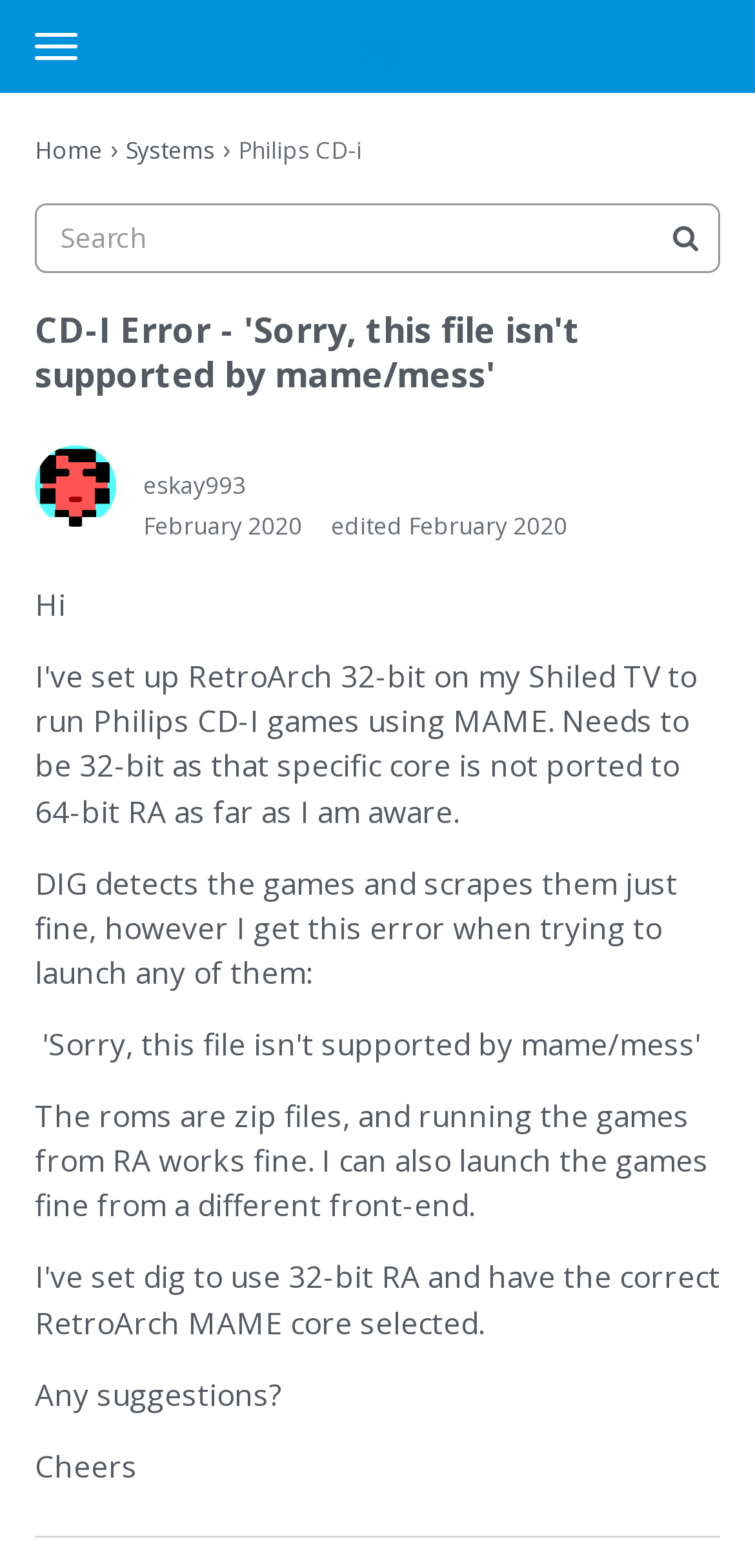Could you please study the image and provide a detailed answer to the question:
Who is the author of the post?

The author of the post is identified as 'eskay993', which is displayed as a link next to the user's avatar image. The user's name is also mentioned in the edited timestamp 'Edited February 4, 2020 9:15PM by eskay993'.